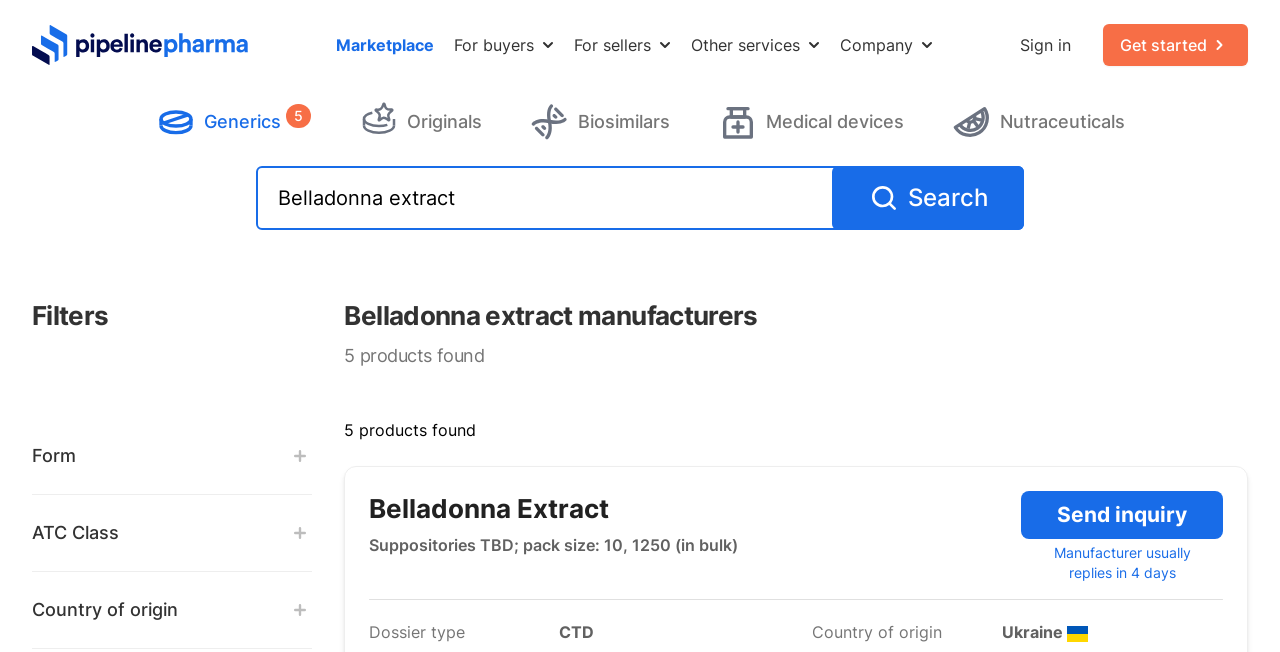Please mark the clickable region by giving the bounding box coordinates needed to complete this instruction: "Sign in to the platform".

[0.797, 0.051, 0.837, 0.087]